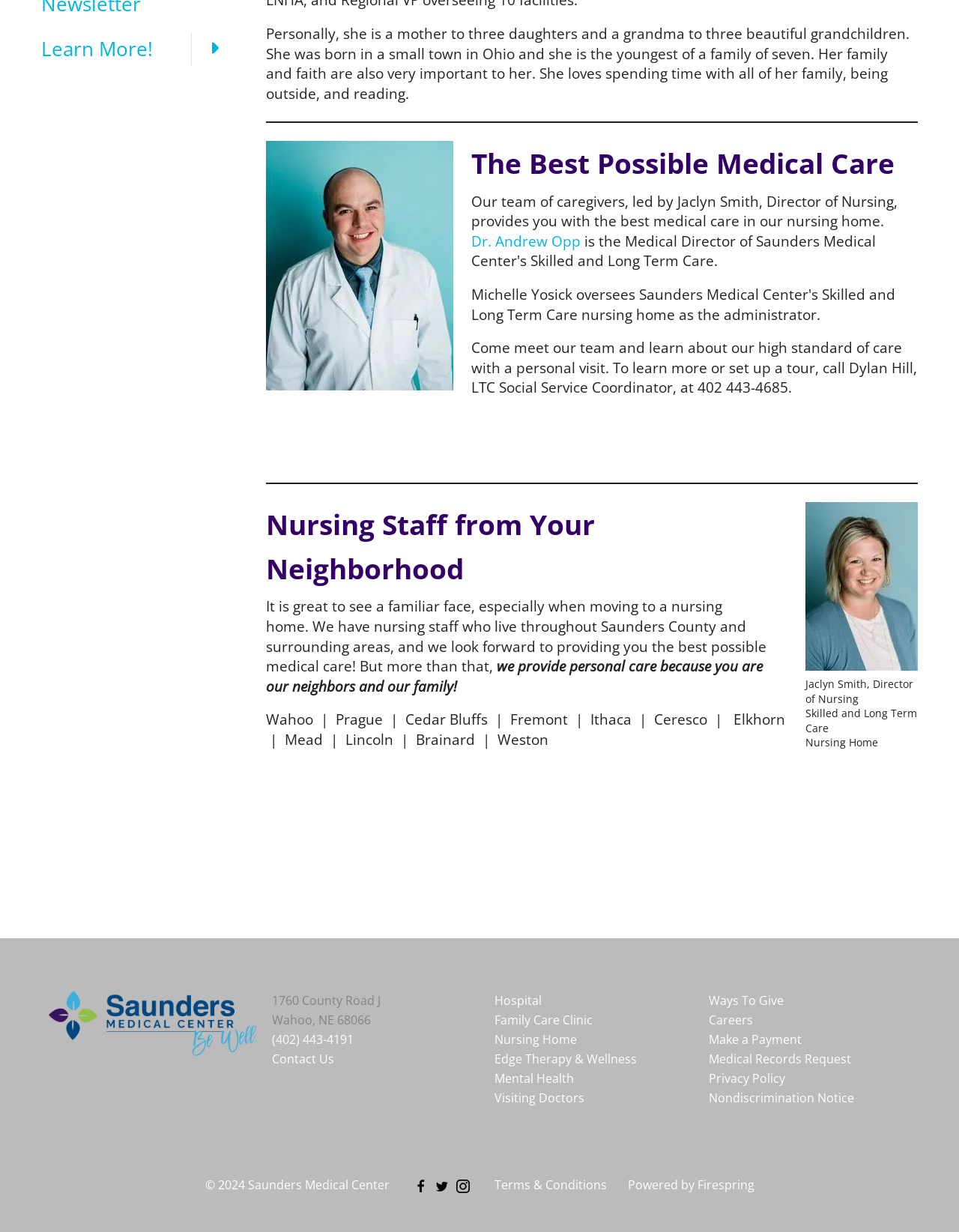Using the description: "Data Protection and Privacy Statement", identify the bounding box of the corresponding UI element in the screenshot.

None